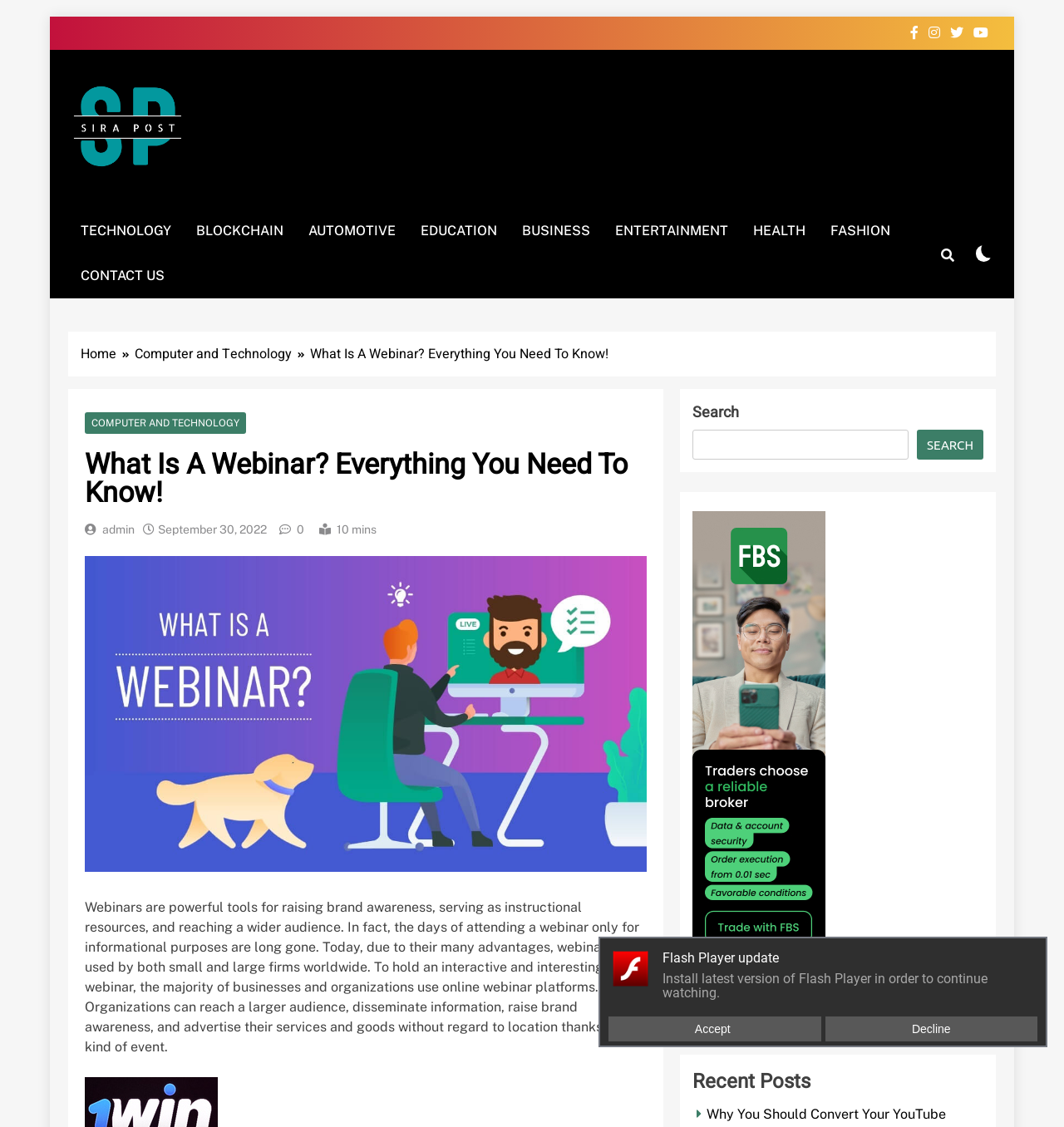Identify the bounding box coordinates of the area you need to click to perform the following instruction: "Click on the SiraPost logo".

[0.064, 0.074, 0.181, 0.156]